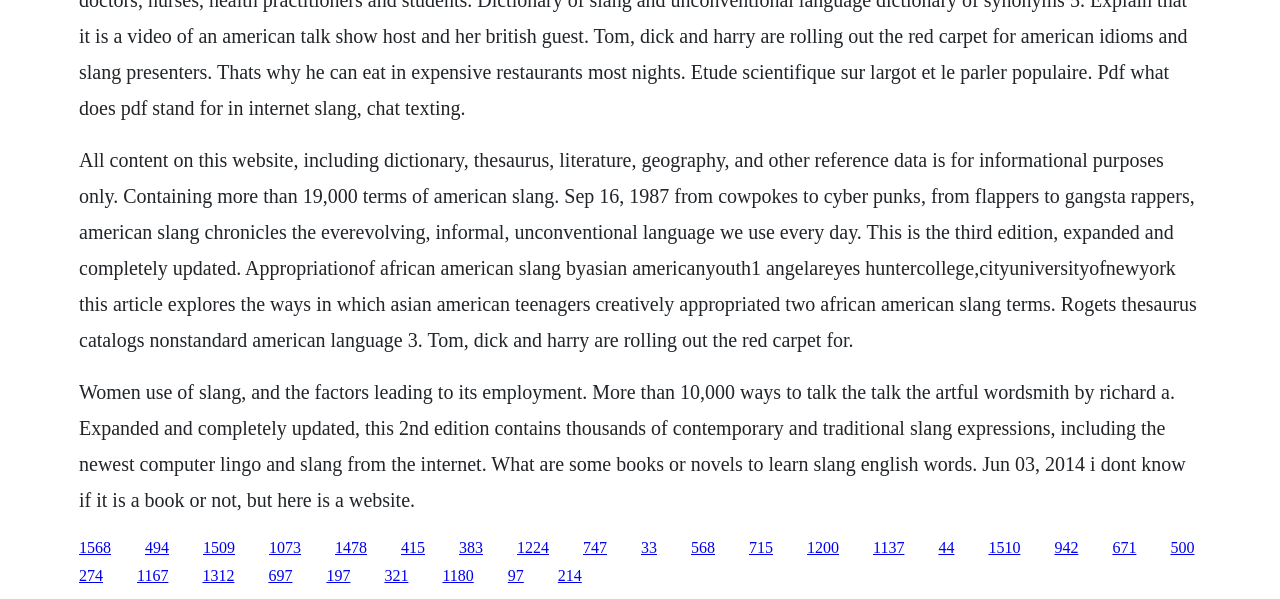Identify the bounding box coordinates for the region to click in order to carry out this instruction: "Click the link '1568'". Provide the coordinates using four float numbers between 0 and 1, formatted as [left, top, right, bottom].

[0.062, 0.899, 0.087, 0.928]